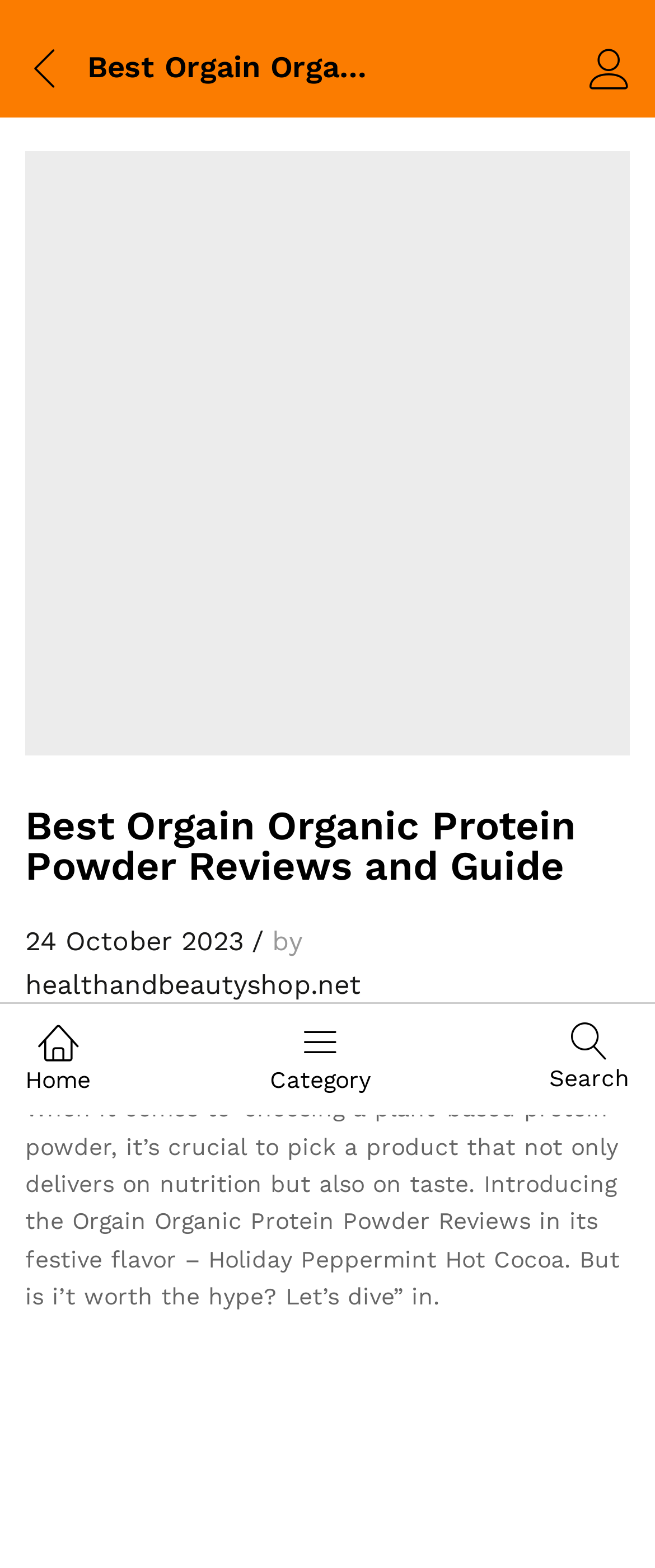Find the bounding box coordinates of the clickable element required to execute the following instruction: "Check the publication date". Provide the coordinates as four float numbers between 0 and 1, i.e., [left, top, right, bottom].

[0.038, 0.59, 0.372, 0.61]